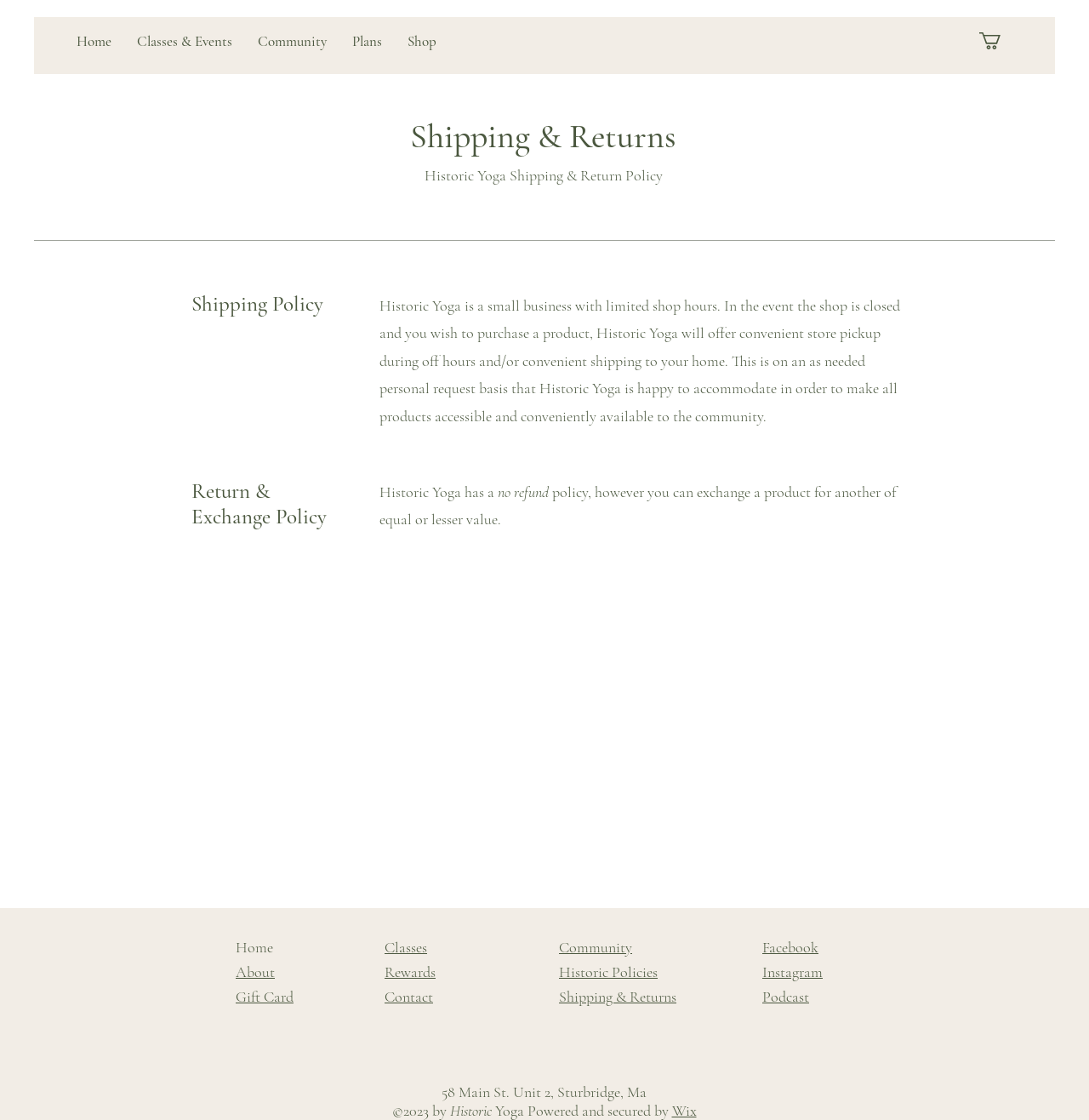Find the bounding box coordinates of the element to click in order to complete this instruction: "Click on the Facebook link". The bounding box coordinates must be four float numbers between 0 and 1, denoted as [left, top, right, bottom].

[0.7, 0.837, 0.752, 0.854]